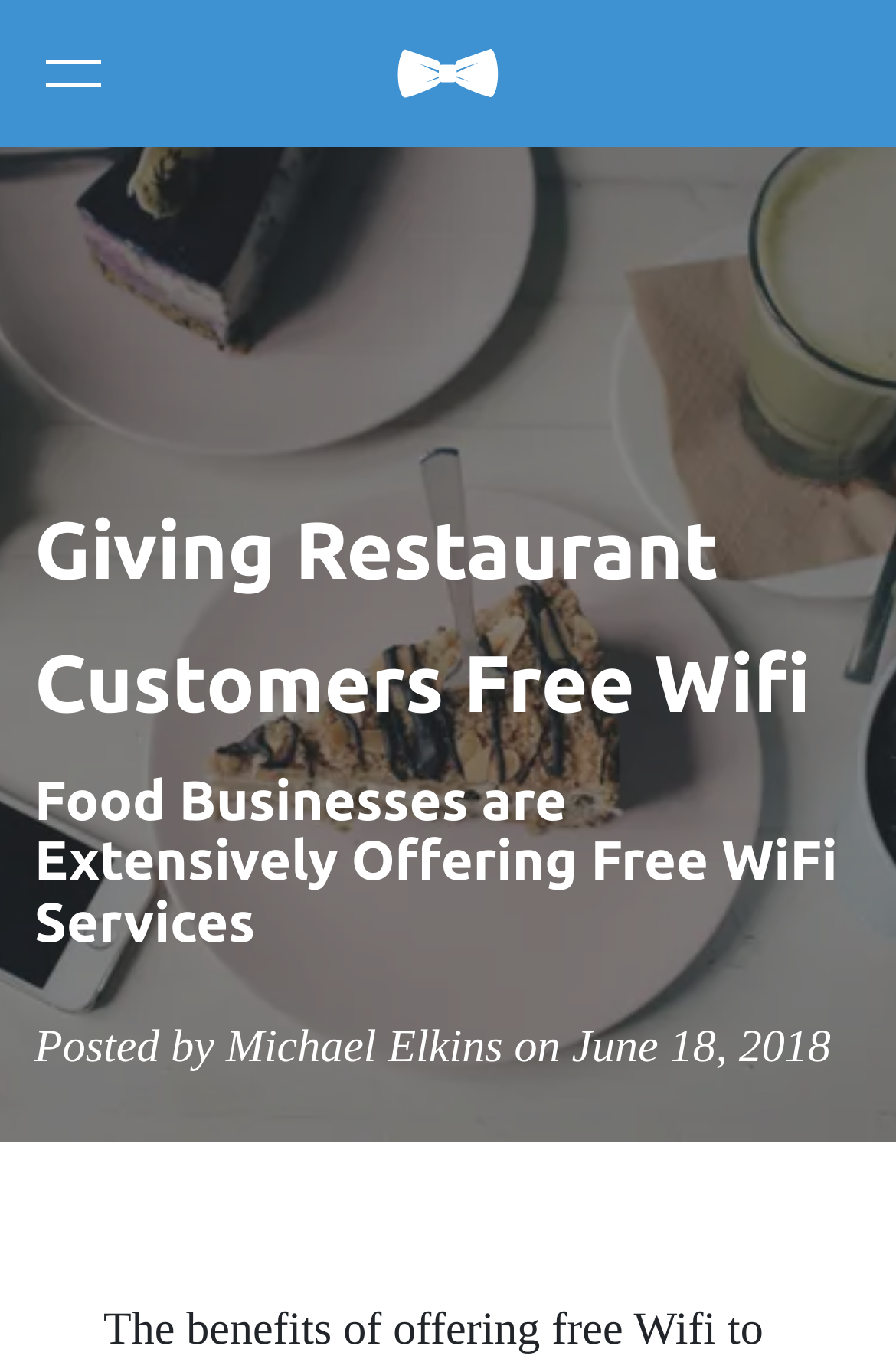Please reply with a single word or brief phrase to the question: 
Who is the author of the article?

Michael Elkins